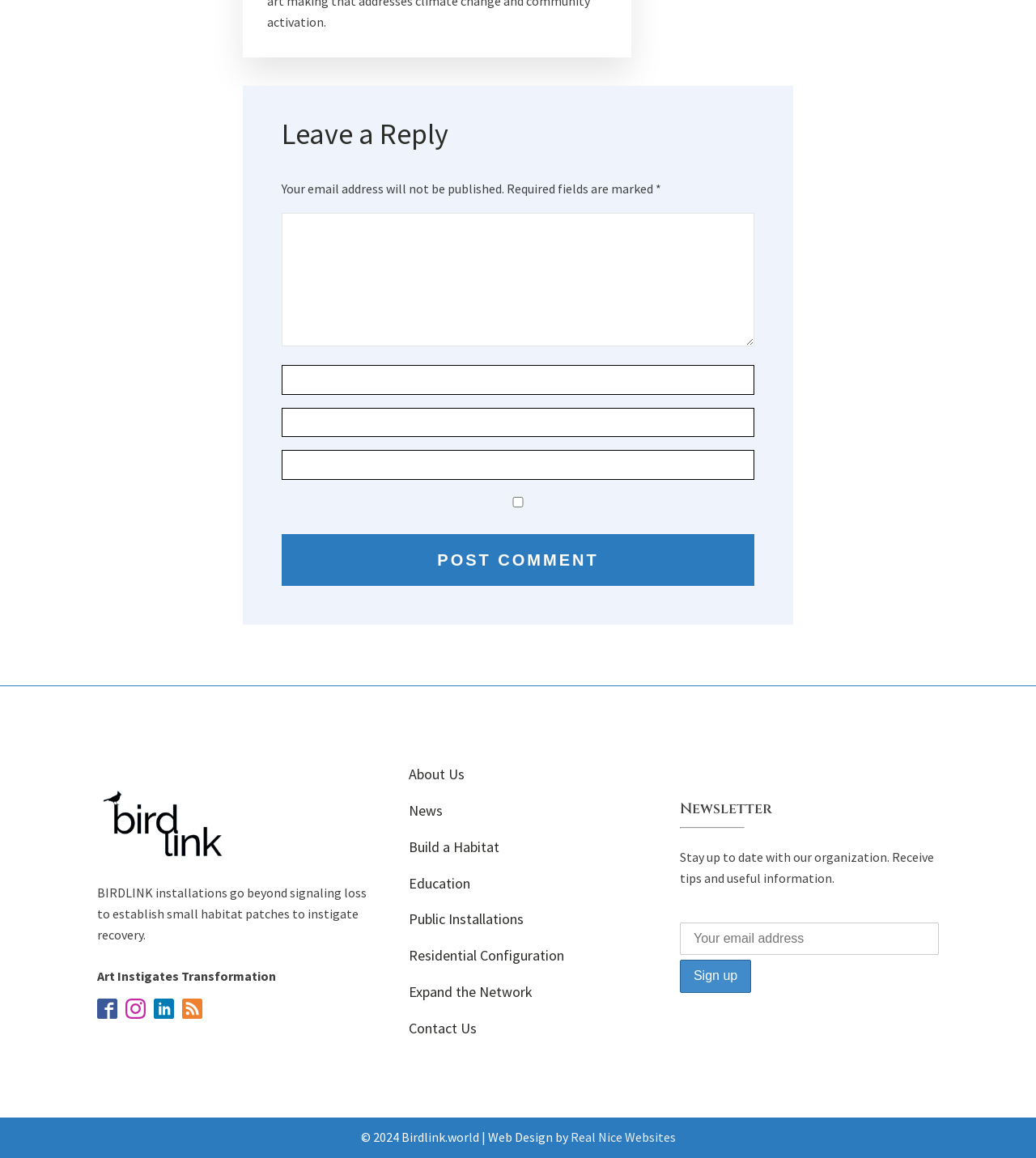What is the copyright year?
Please give a detailed answer to the question using the information shown in the image.

The copyright year is mentioned at the bottom of the webpage, indicating that the content of the webpage is copyrighted by Birdlink in the year 2024.